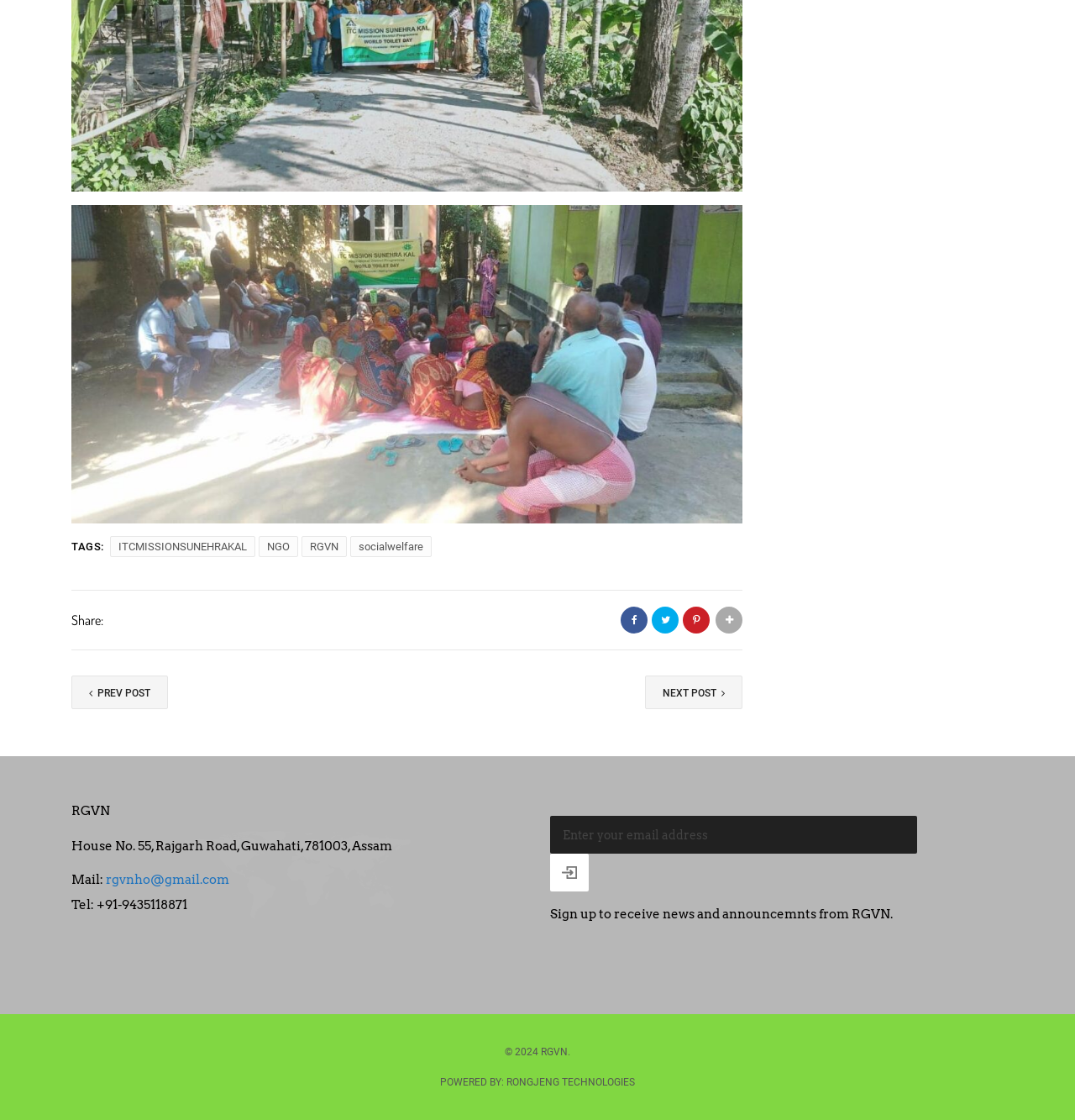What is the purpose of the textbox at the bottom of the page? Look at the image and give a one-word or short phrase answer.

To enter email address for subscription